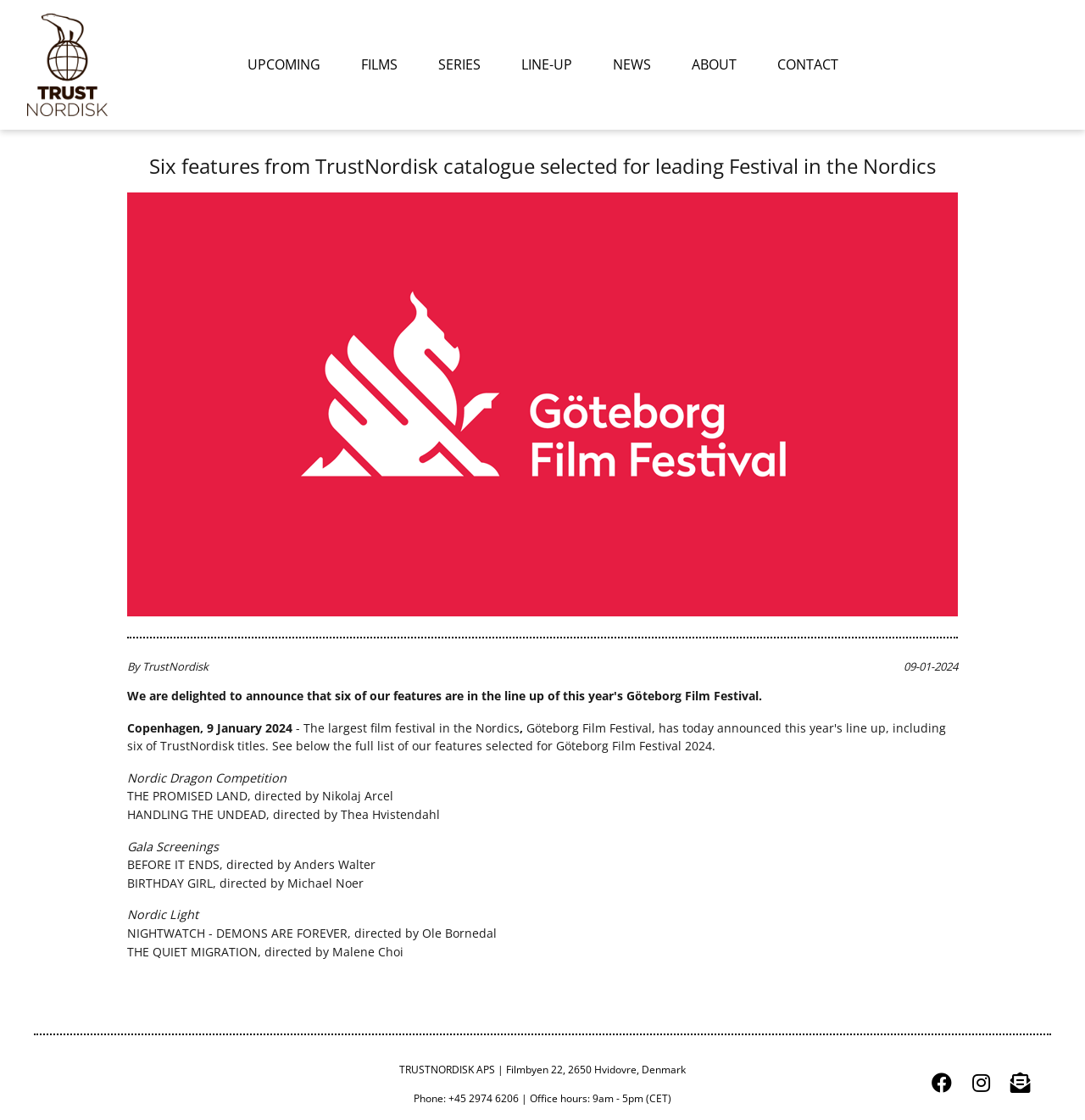Locate the bounding box coordinates of the area you need to click to fulfill this instruction: 'Go to UPCOMING page'. The coordinates must be in the form of four float numbers ranging from 0 to 1: [left, top, right, bottom].

[0.221, 0.043, 0.301, 0.073]